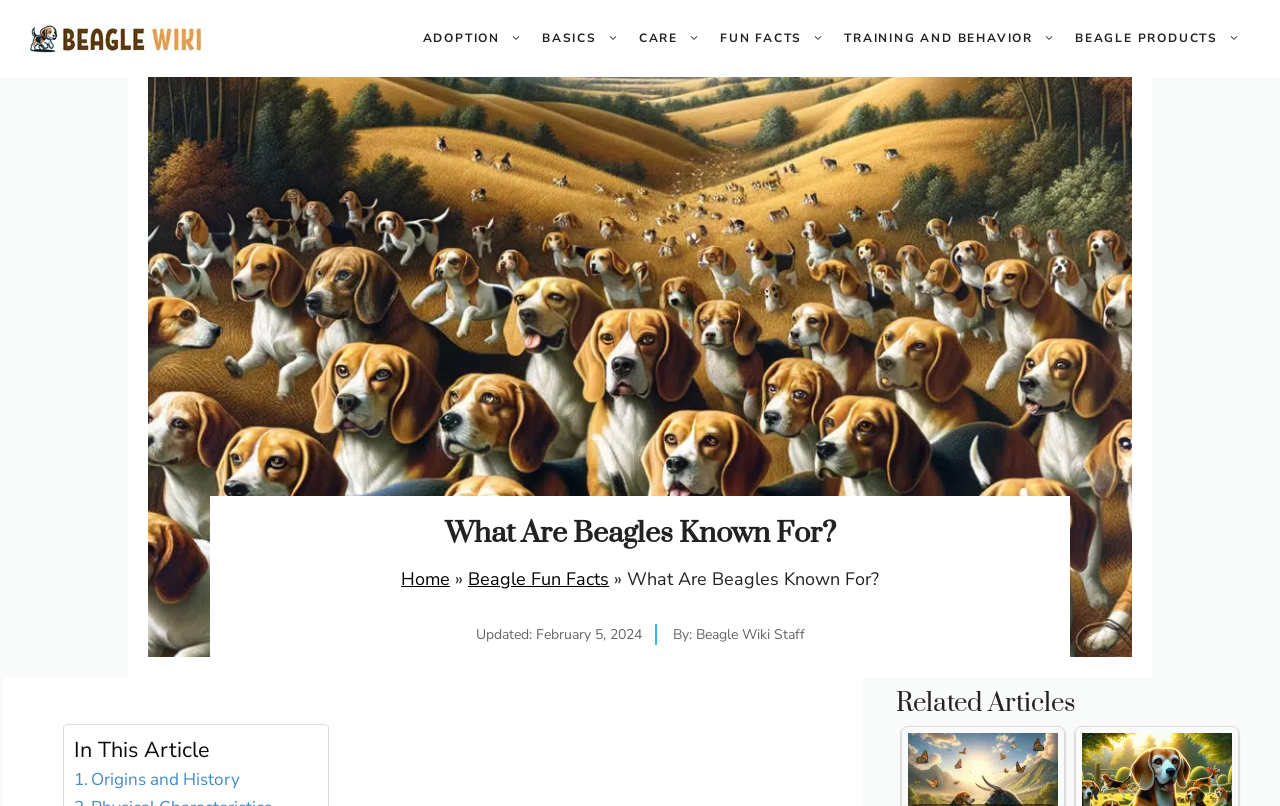Please find the bounding box coordinates of the clickable region needed to complete the following instruction: "learn about beagle origins and history". The bounding box coordinates must consist of four float numbers between 0 and 1, i.e., [left, top, right, bottom].

[0.058, 0.951, 0.188, 0.985]